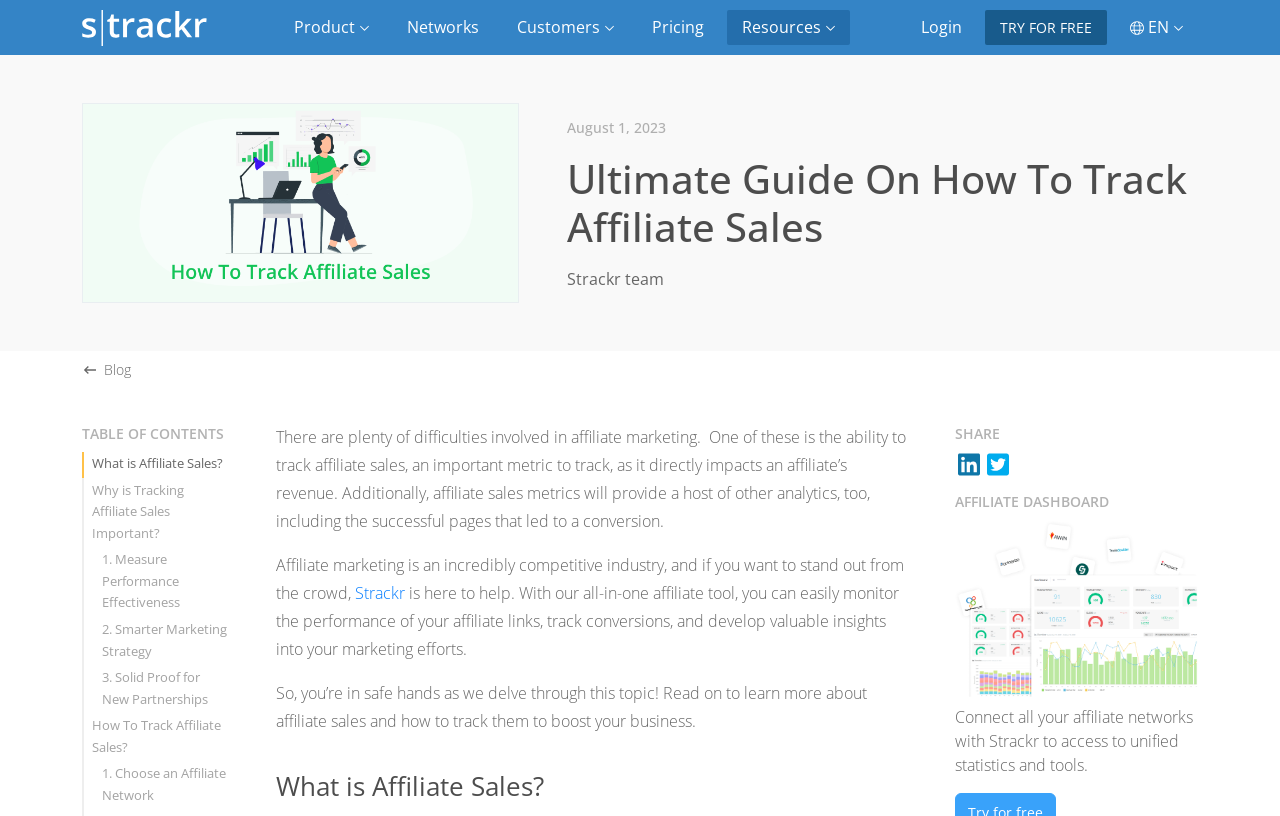Answer the question using only one word or a concise phrase: What is the date mentioned on this webpage?

August 1, 2023